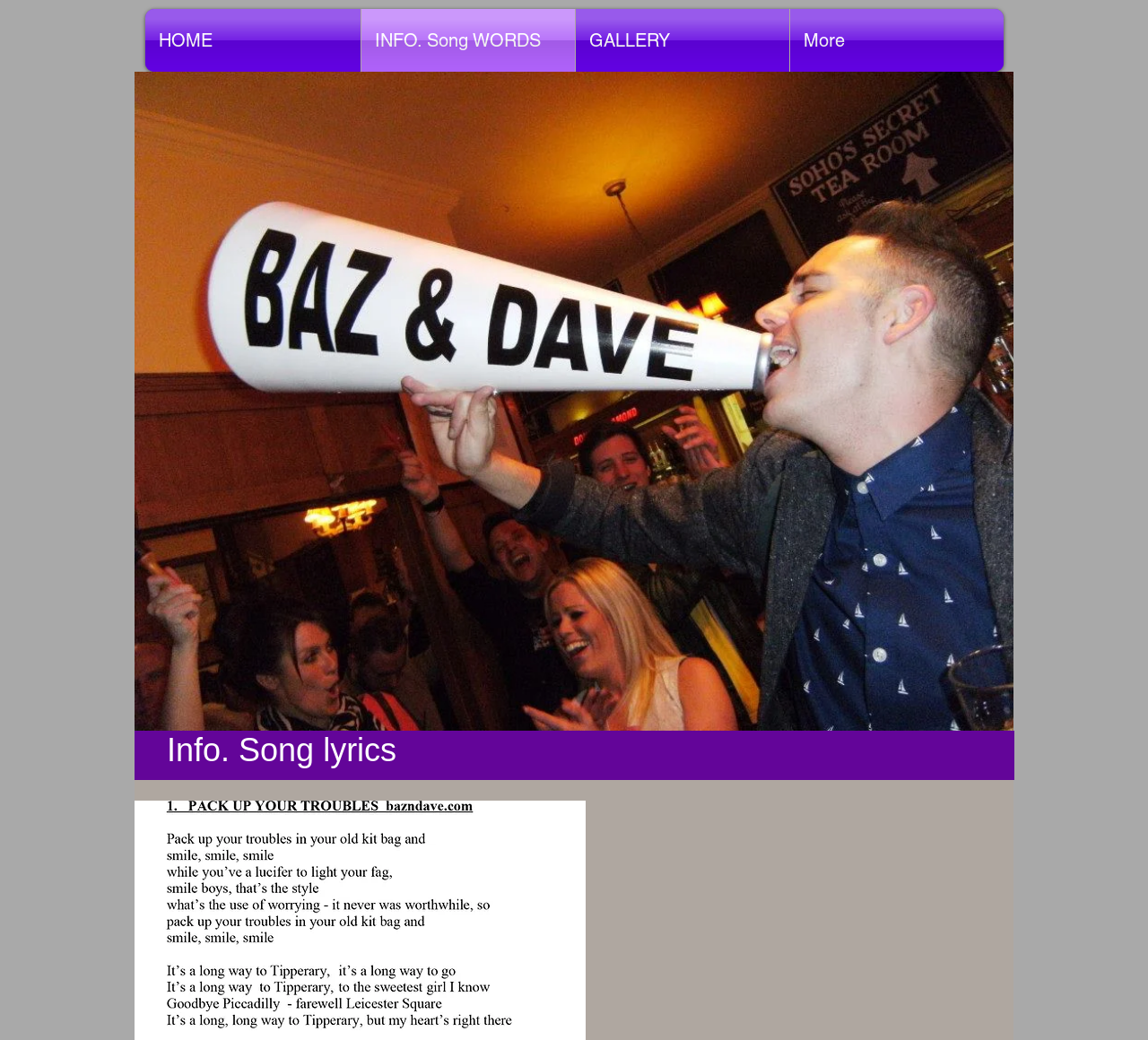Provide the bounding box coordinates in the format (top-left x, top-left y, bottom-right x, bottom-right y). All values are floating point numbers between 0 and 1. Determine the bounding box coordinate of the UI element described as: INFO. Song WORDS

[0.315, 0.009, 0.501, 0.069]